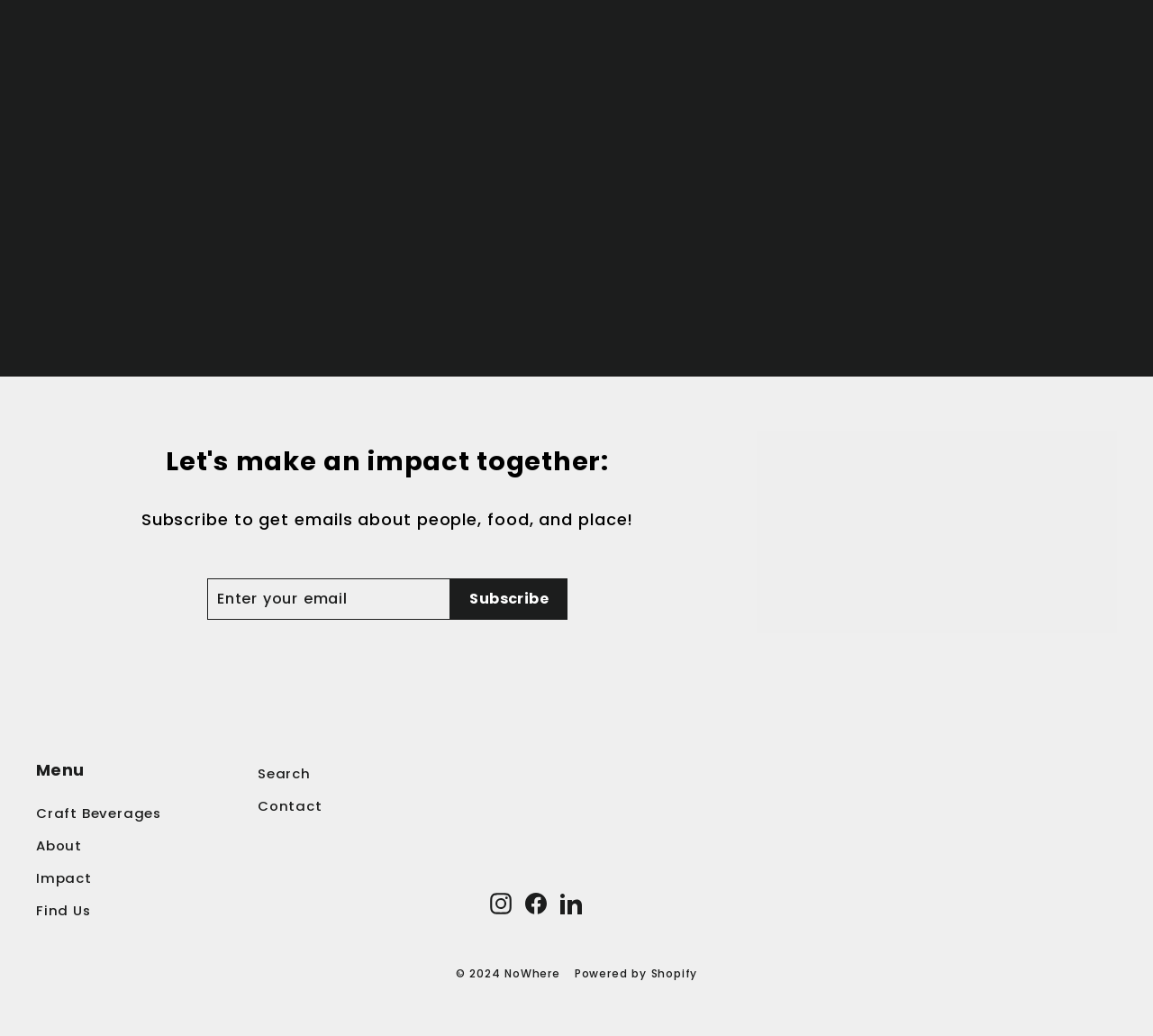Please locate the bounding box coordinates for the element that should be clicked to achieve the following instruction: "Enter email address in the input field". Ensure the coordinates are given as four float numbers between 0 and 1, i.e., [left, top, right, bottom].

[0.18, 0.558, 0.391, 0.598]